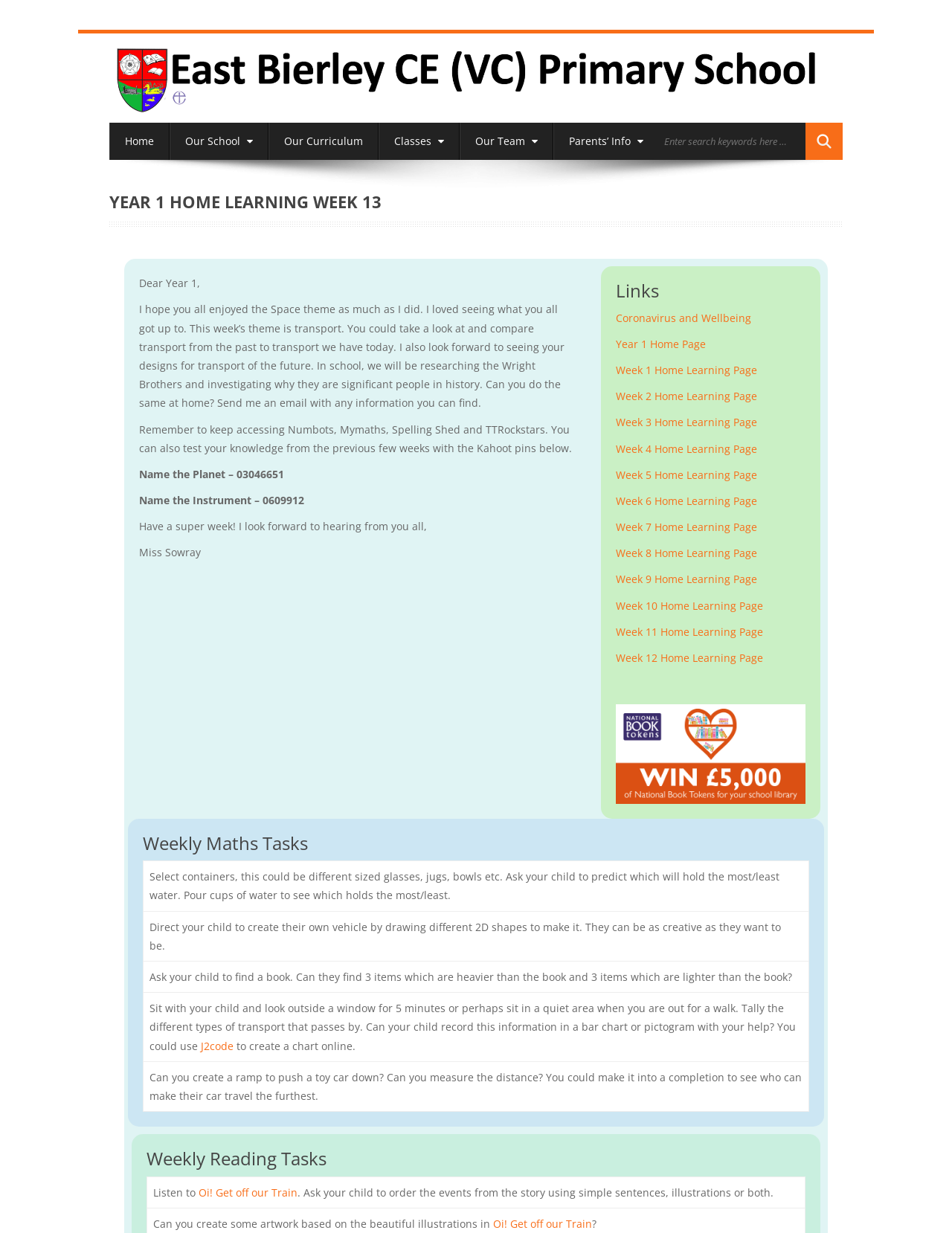Specify the bounding box coordinates of the region I need to click to perform the following instruction: "Click on the 'J2code' link". The coordinates must be four float numbers in the range of 0 to 1, i.e., [left, top, right, bottom].

[0.211, 0.842, 0.245, 0.854]